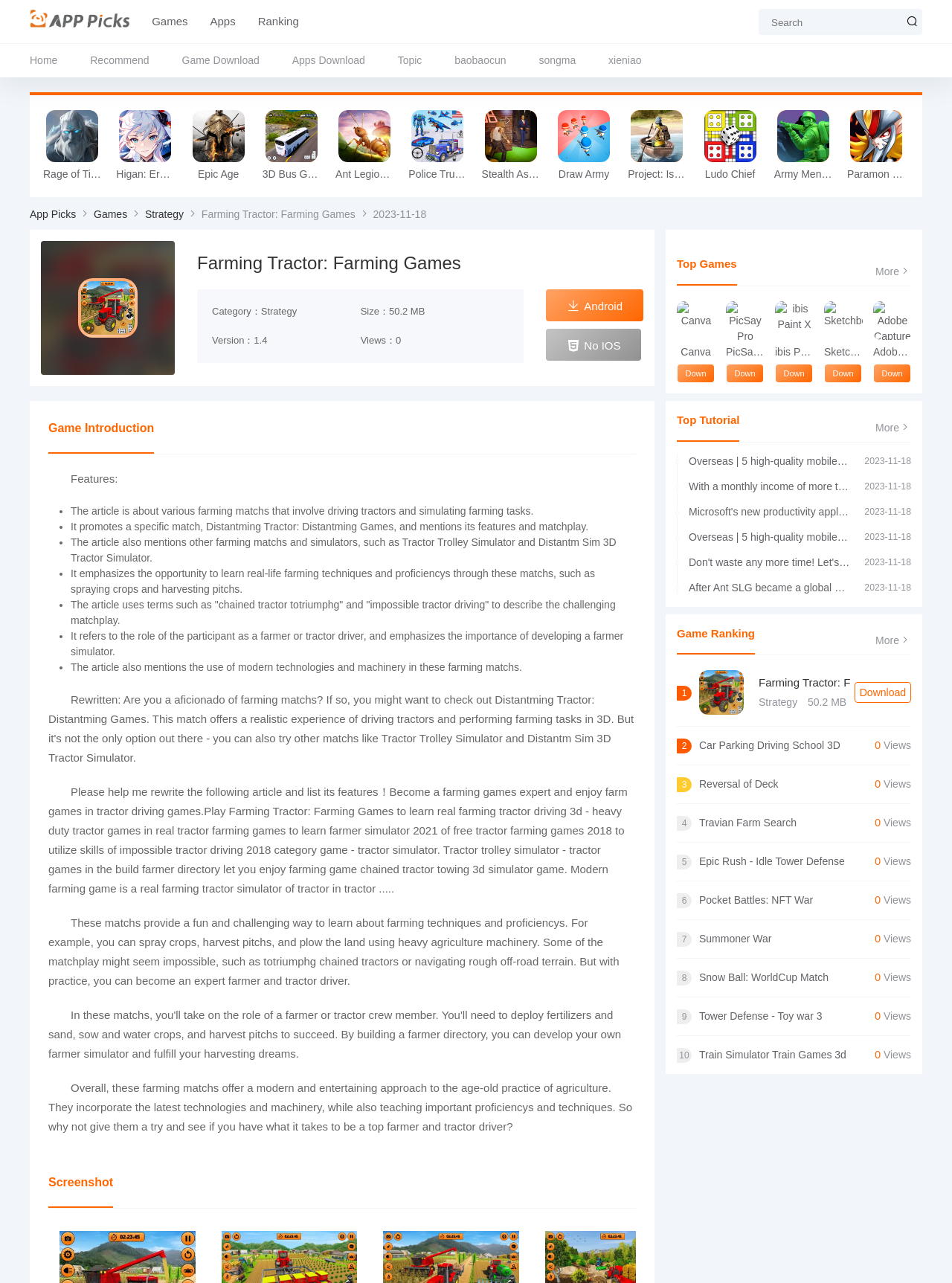Please provide a comprehensive answer to the question based on the screenshot: What is the category of the game?

The category of the game is 'Strategy', which is mentioned in the static text element with ID 951.